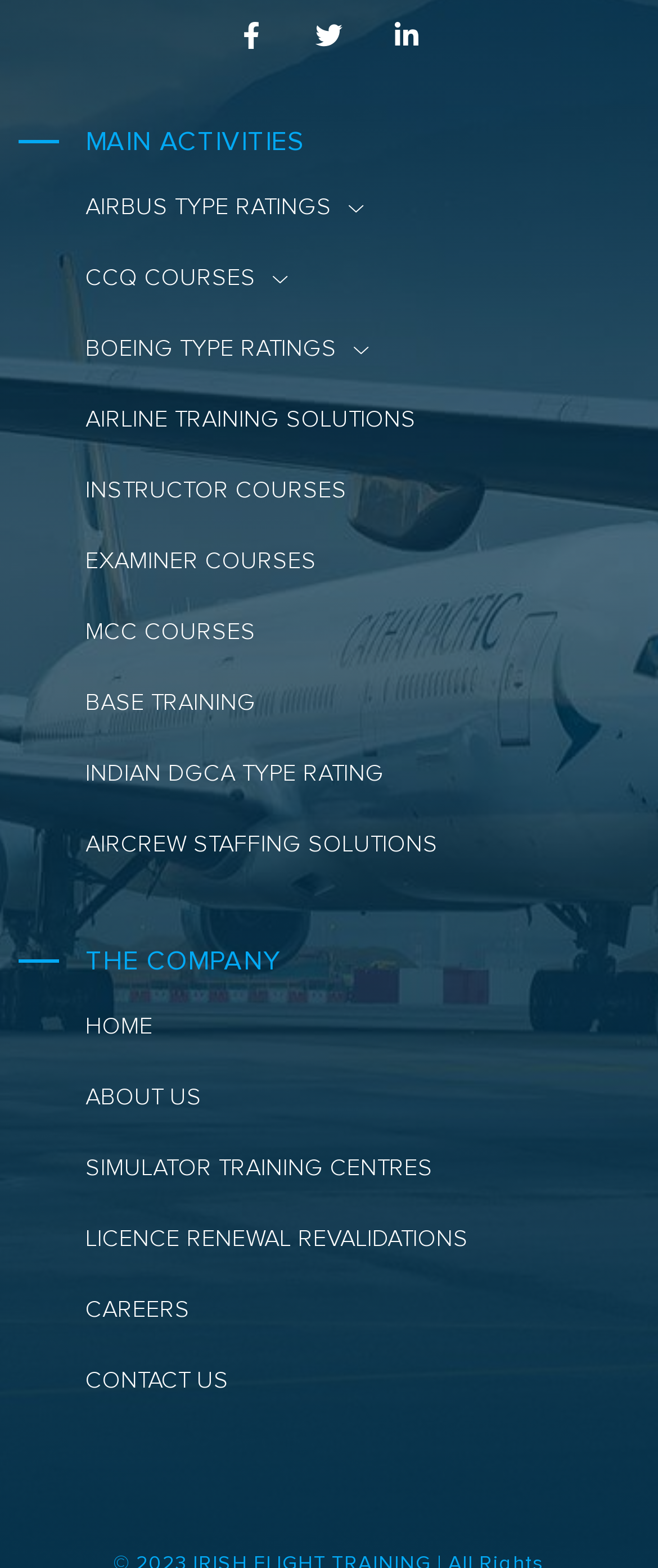Please respond to the question with a concise word or phrase:
How many type ratings are listed?

3